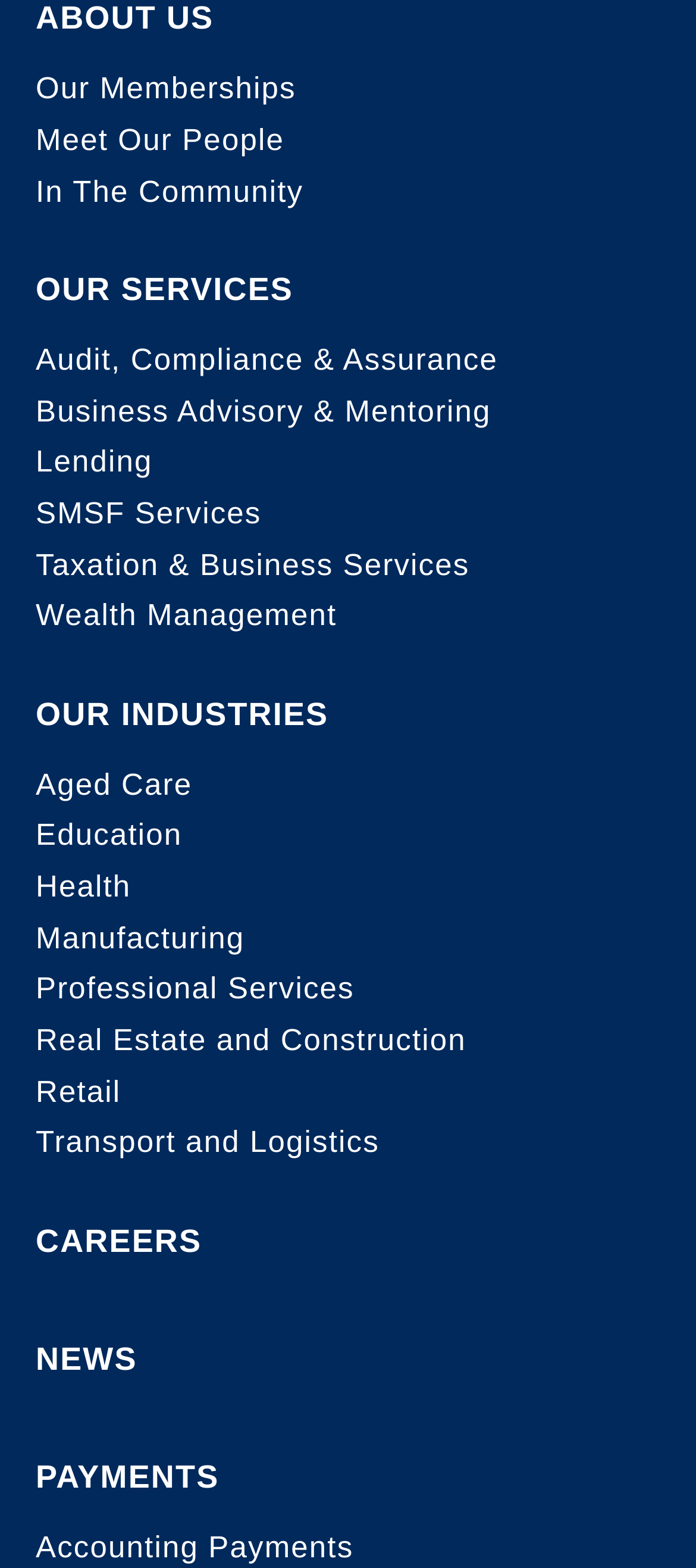Can you specify the bounding box coordinates of the area that needs to be clicked to fulfill the following instruction: "Search for papers"?

None